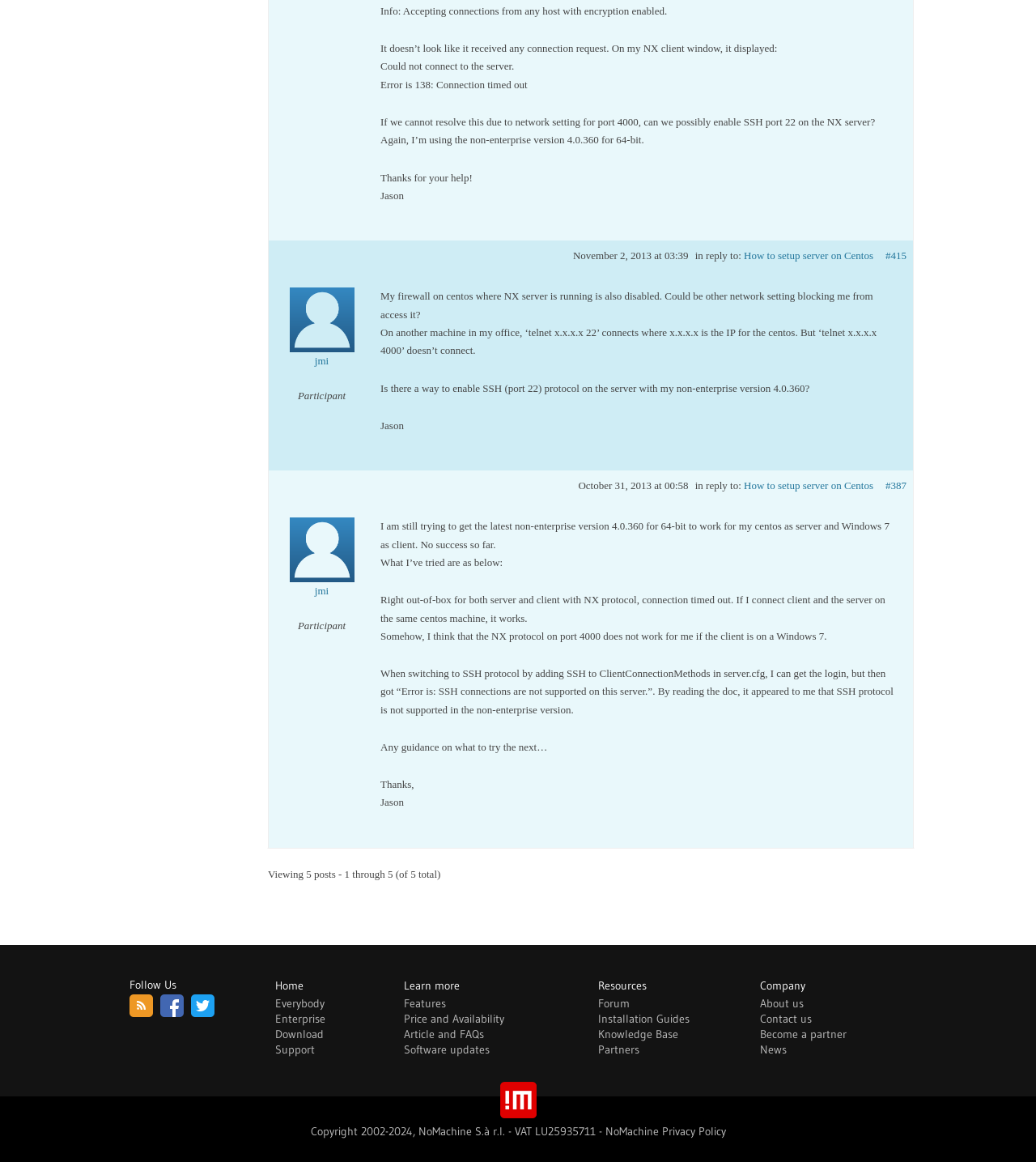Find the bounding box coordinates of the area that needs to be clicked in order to achieve the following instruction: "Click on the 'Download' link". The coordinates should be specified as four float numbers between 0 and 1, i.e., [left, top, right, bottom].

[0.265, 0.884, 0.312, 0.896]